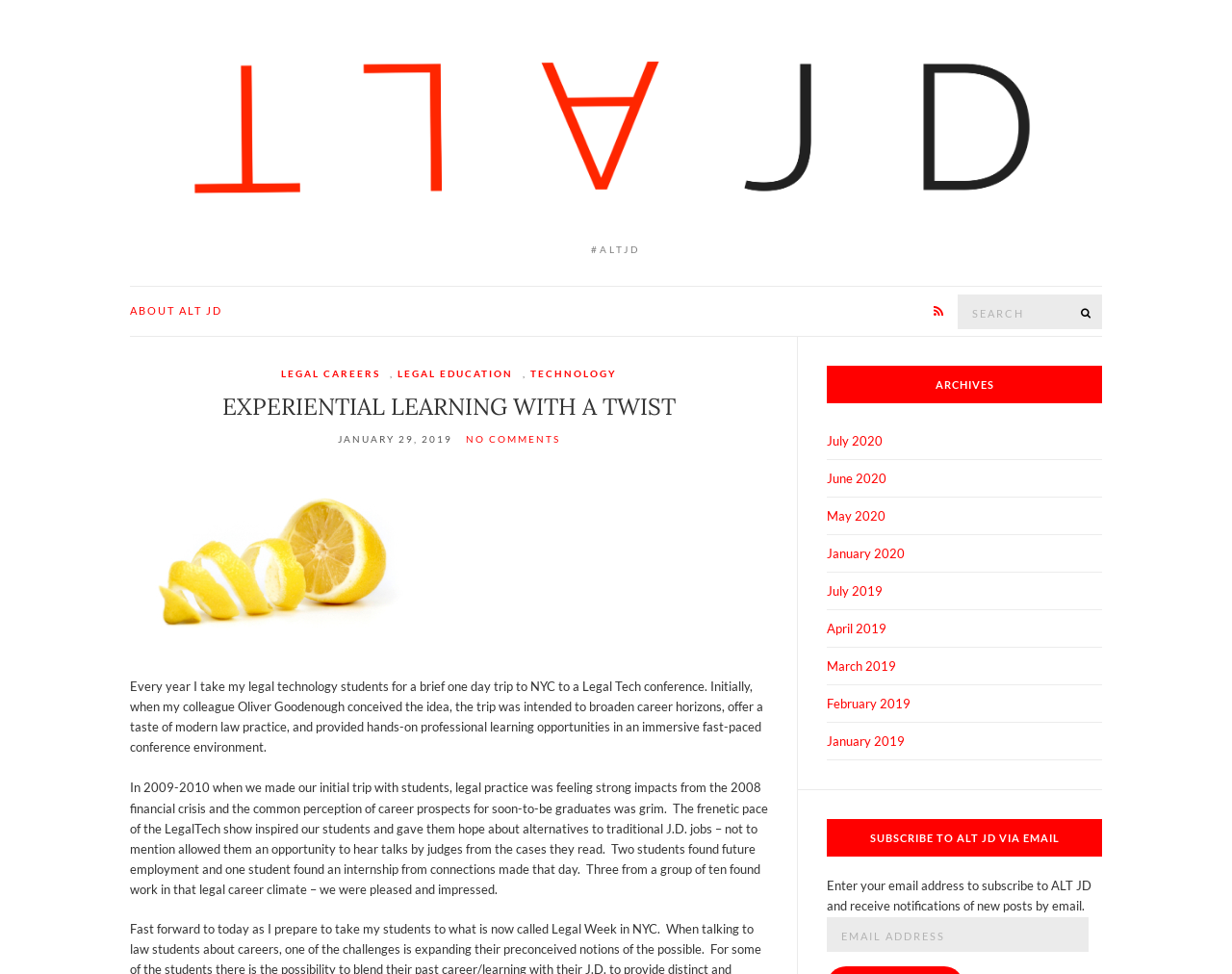Detail the various sections and features present on the webpage.

The webpage is about Experiential Learning with a Twist, specifically focused on ALT JD. At the top, there is a heading "ALT JD" with a link and an image, followed by a hashtag "#ALTJD". Below this, there is a search bar with a textbox and a search button.

On the left side, there are several links, including "ABOUT ALT JD", "LEGAL CAREERS", "LEGAL EDUCATION", and "TECHNOLOGY". Below these links, there is a heading "EXPERIENTIAL LEARNING WITH A TWIST" followed by a time stamp "JANUARY 29, 2019" and a link "NO COMMENTS".

The main content of the webpage is a blog post, which starts with a figure and then has two paragraphs of text. The first paragraph describes a trip to a Legal Tech conference in NYC, where students learned about modern law practice and had hands-on professional learning opportunities. The second paragraph talks about the impact of the 2008 financial crisis on legal practice and how the conference inspired students and helped them find employment.

On the right side, there is a complementary section with a heading "ARCHIVES" followed by several links to monthly archives from 2019 and 2020. Below this, there is a section to subscribe to ALT JD via email, with a textbox to enter an email address and a brief description of the subscription.